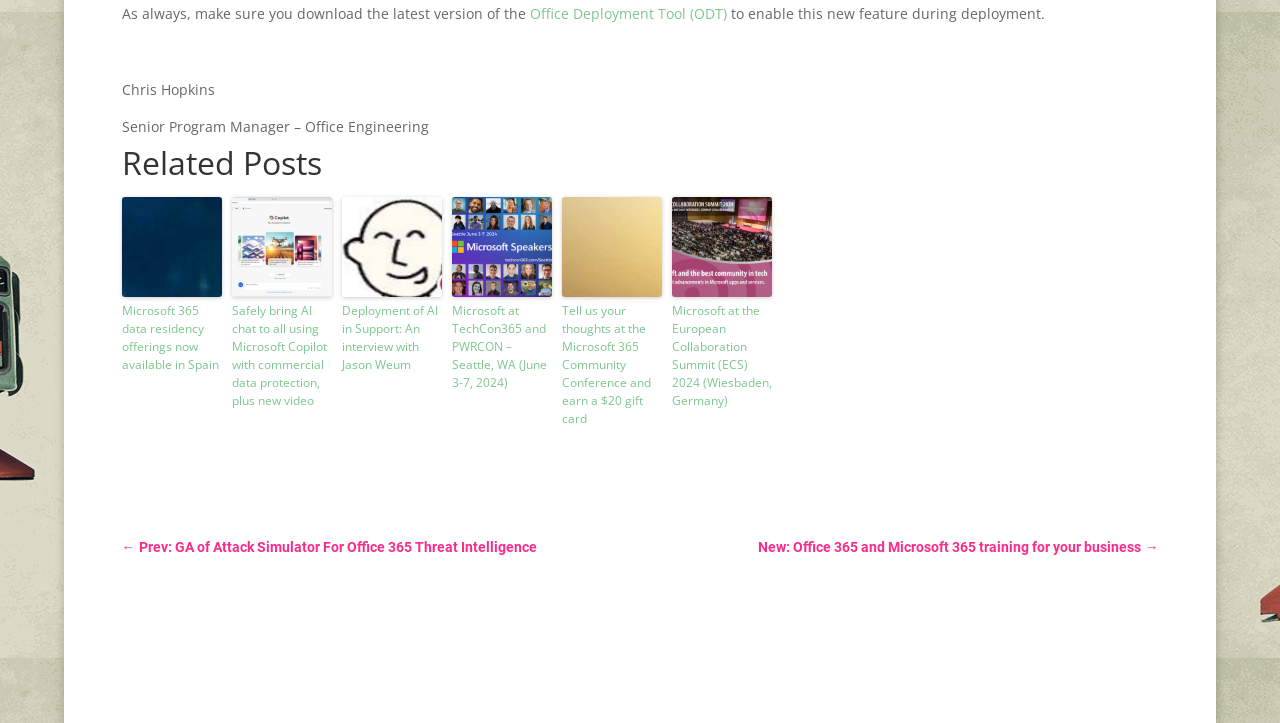Locate the UI element that matches the description Office Deployment Tool (ODT) in the webpage screenshot. Return the bounding box coordinates in the format (top-left x, top-left y, bottom-right x, bottom-right y), with values ranging from 0 to 1.

[0.414, 0.005, 0.568, 0.032]